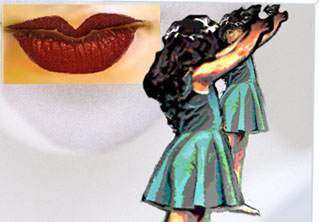Use a single word or phrase to answer the following:
What is the symbolic meaning of the red lips?

Seduction or desire